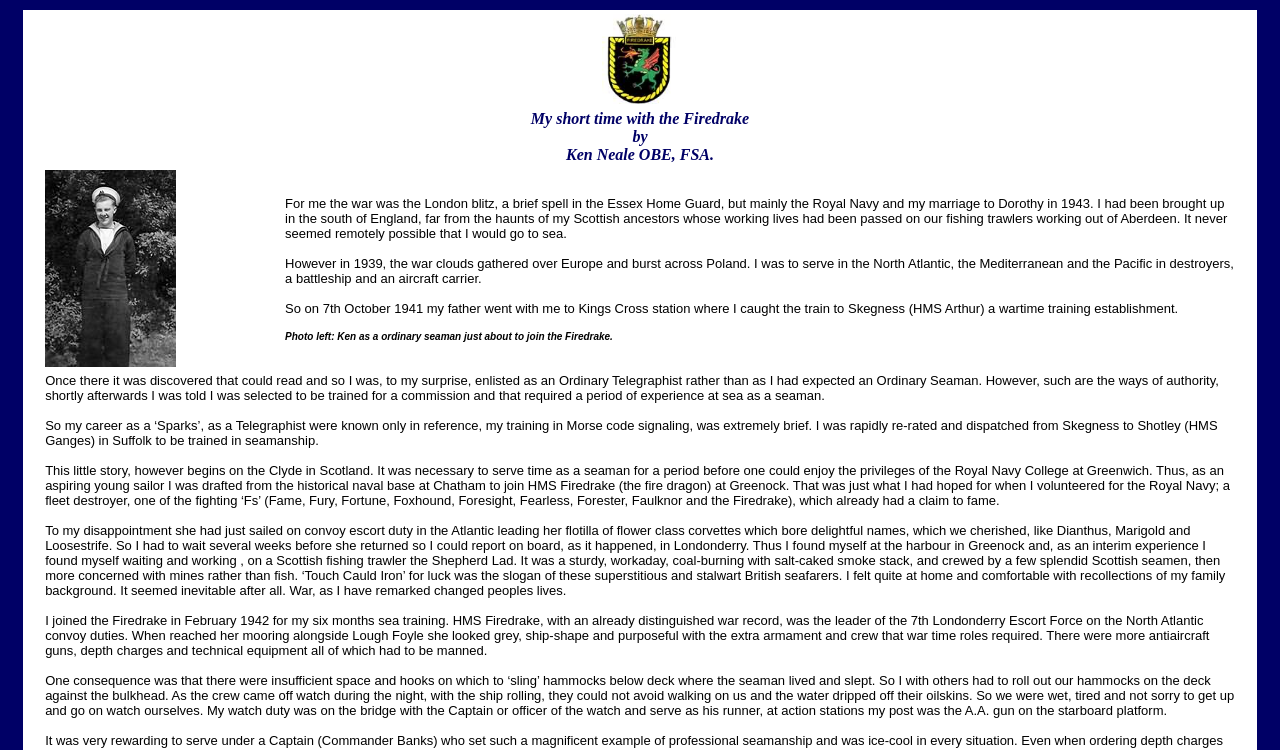Please answer the following question using a single word or phrase: 
Who is the author of this story?

Ken Neale